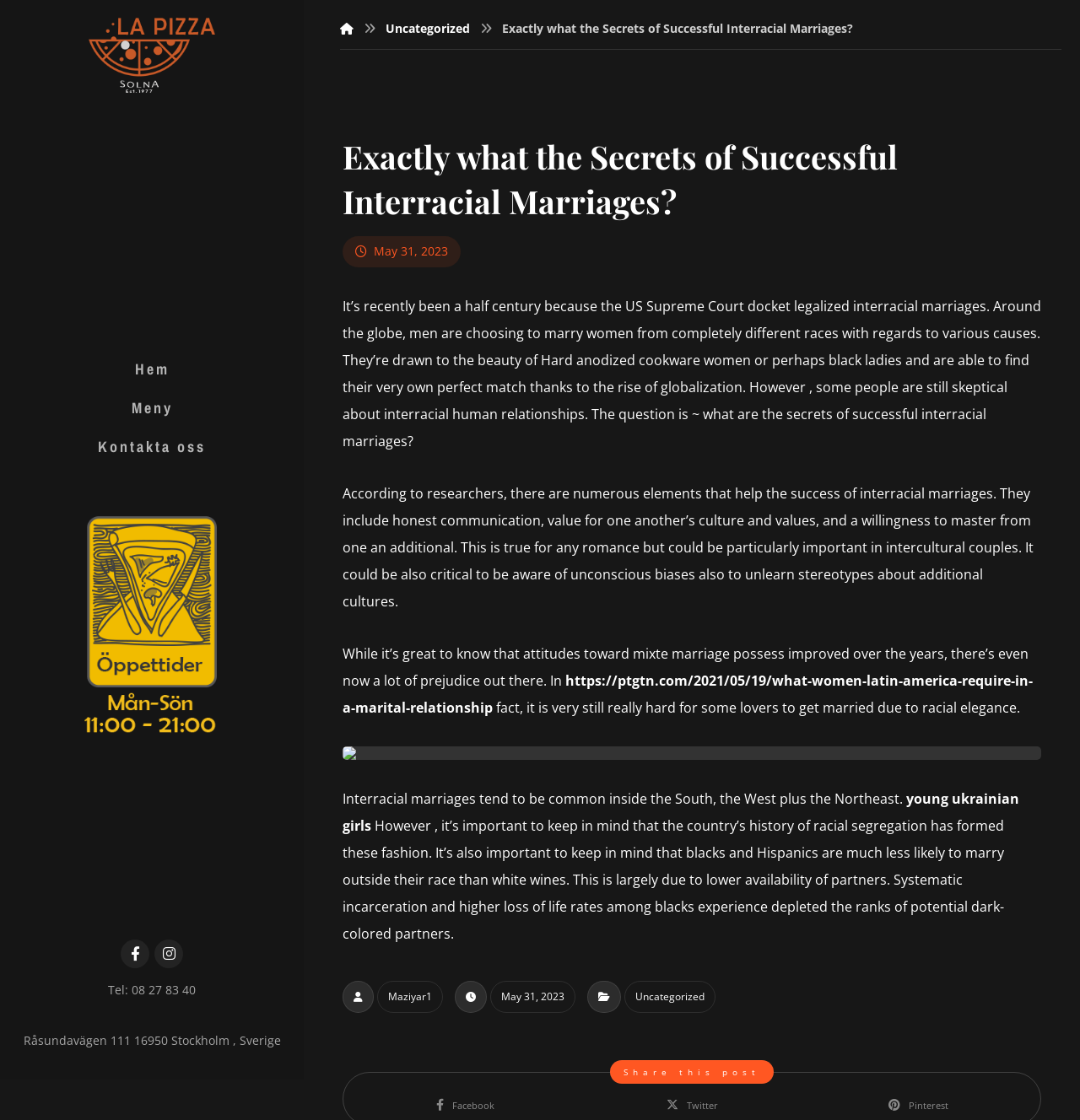Identify the bounding box for the element characterized by the following description: "Kontakta oss".

[0.083, 0.382, 0.198, 0.417]